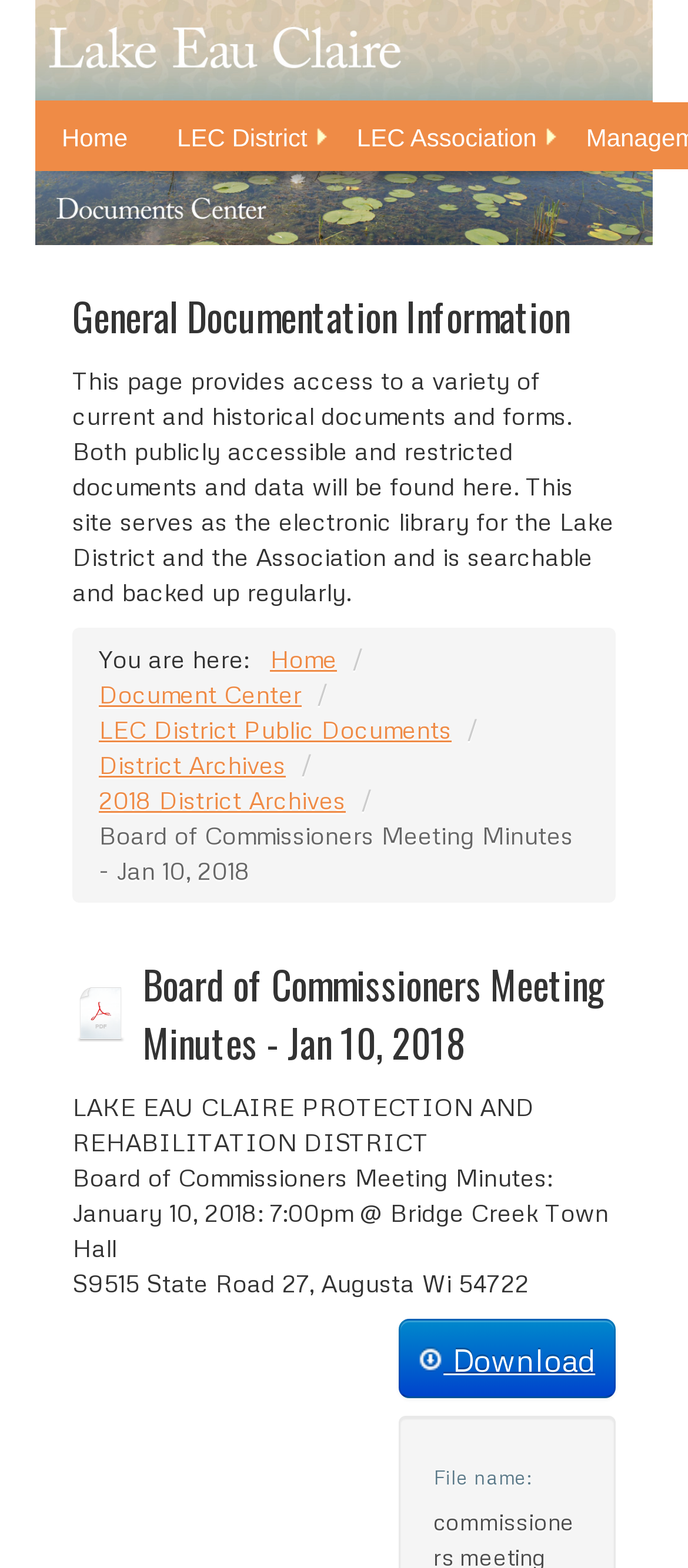Observe the image and answer the following question in detail: What is the name of the lake mentioned on this webpage?

I found the answer by looking at the top-left corner of the webpage, where there is an image with the text 'Lake Eau Clair Association. Click for home.' This suggests that the webpage is related to Lake Eau Claire.